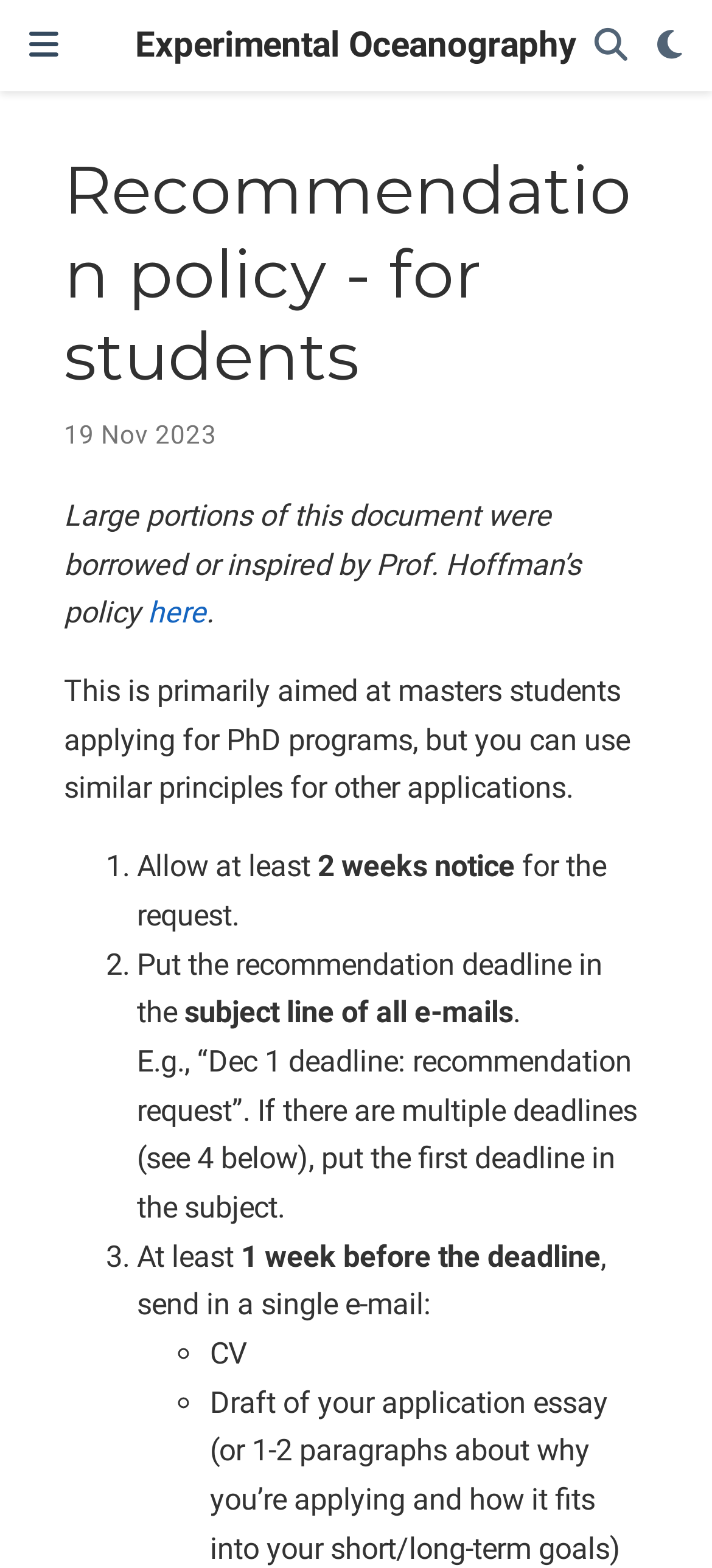How many weeks of notice should students give?
Based on the image, answer the question with a single word or brief phrase.

2 weeks